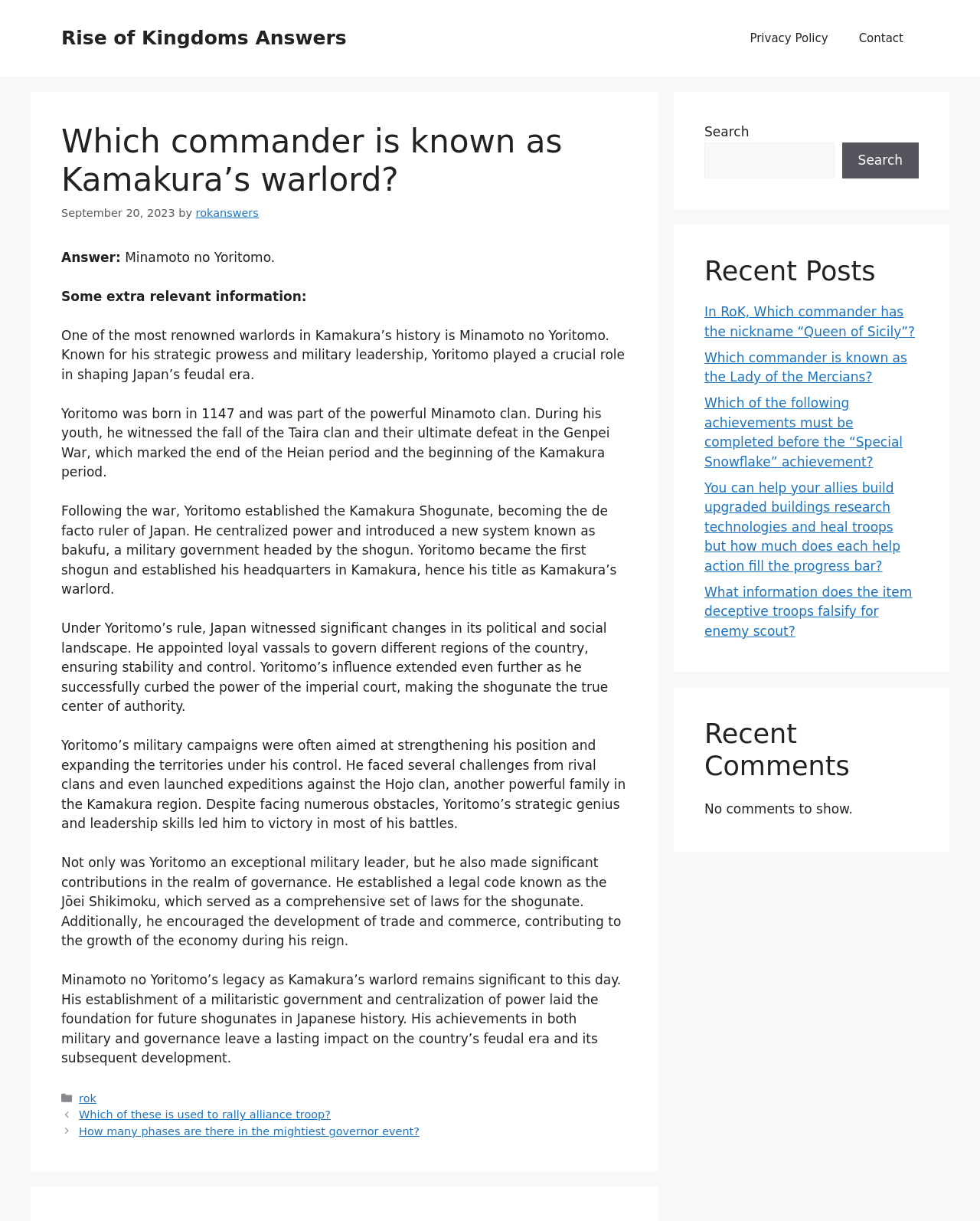Specify the bounding box coordinates of the area to click in order to follow the given instruction: "Check the categories."

[0.08, 0.894, 0.141, 0.904]